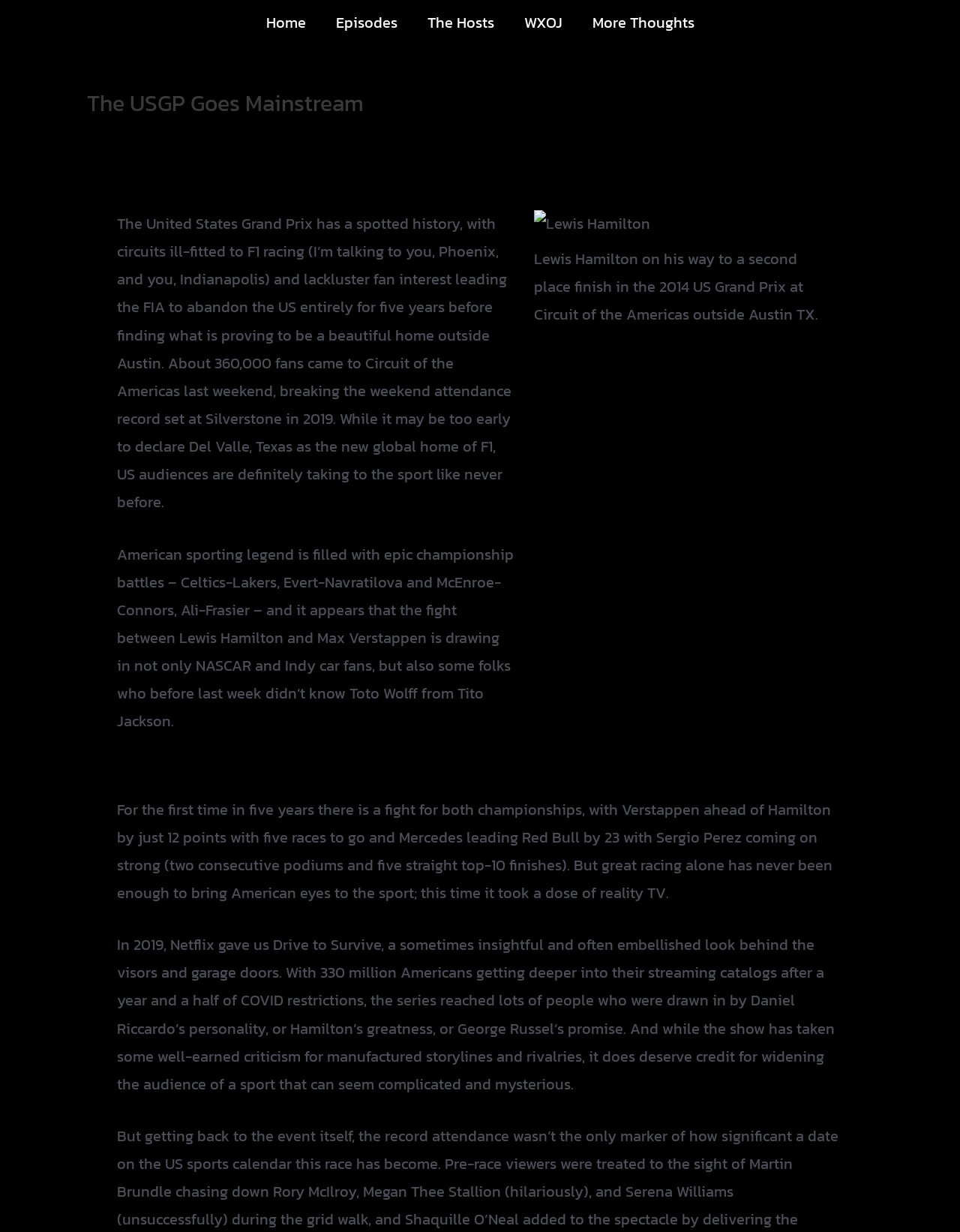Using the information in the image, could you please answer the following question in detail:
Who is the author of the article?

I found the answer by looking at the text that mentions the author's name, Joe Capraro, which is linked to the article.